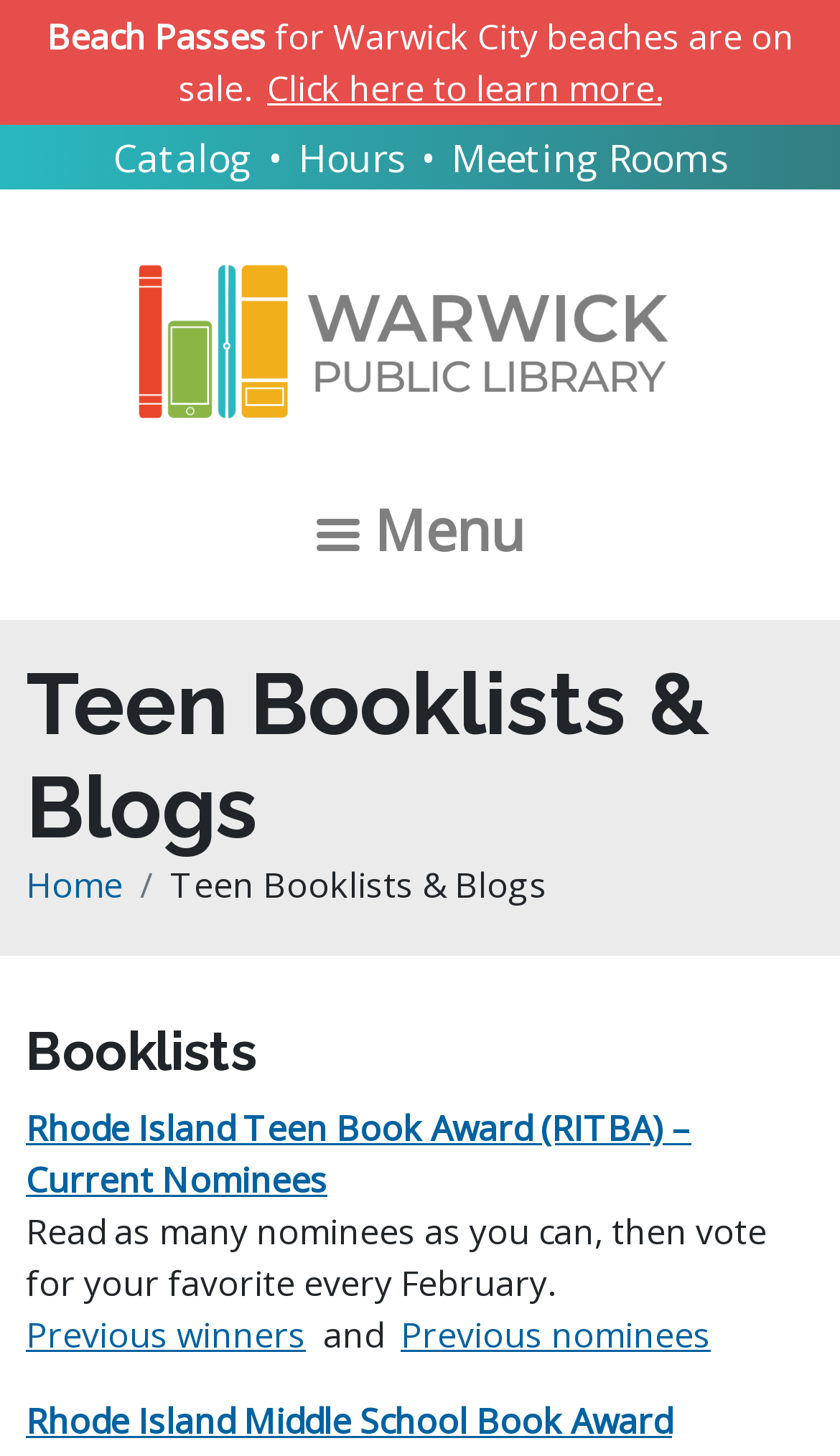Specify the bounding box coordinates for the region that must be clicked to perform the given instruction: "Check hours".

[0.355, 0.09, 0.481, 0.126]